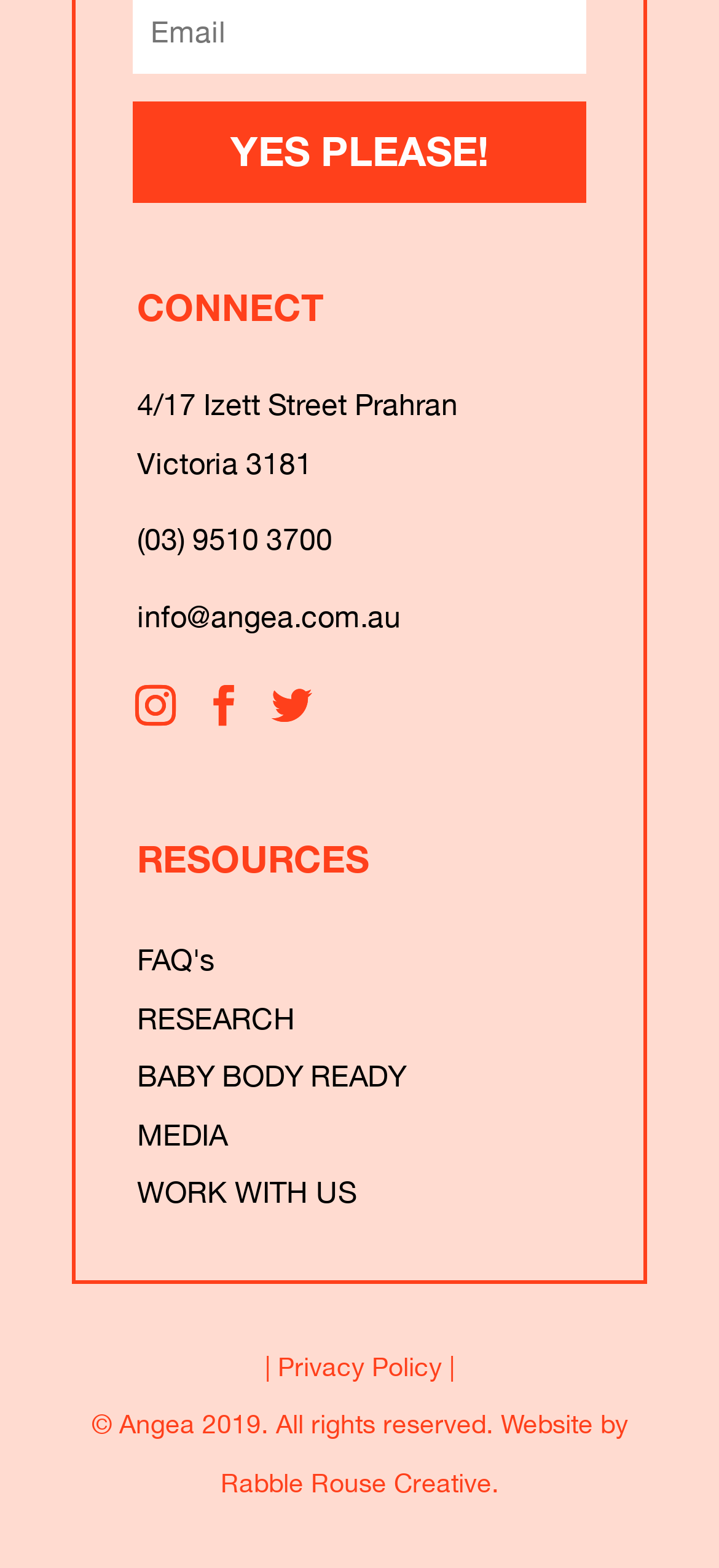Identify the bounding box coordinates for the element that needs to be clicked to fulfill this instruction: "Check 'Privacy Policy'". Provide the coordinates in the format of four float numbers between 0 and 1: [left, top, right, bottom].

[0.386, 0.862, 0.614, 0.881]